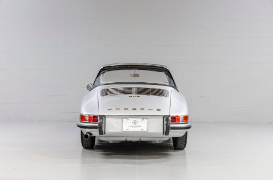Create an extensive caption that includes all significant details of the image.

This image showcases the rear view of a meticulously restored 1967 Porsche 911S Targa, an iconic model renowned for its blend of performance and style. The sleek silver exterior reflects its classic design elements, while the Targa top highlights its unique convertible-like appeal, enhanced by the safety of a reinforced roll bar. The car is presented in a clean, modern showroom with a minimalist backdrop, emphasizing the vehicle's elegance and craftsmanship. Attention to detail is evident, as the vehicle boasts restored chrome accents and a polished finish, indicative of the extensive two-year restoration process it underwent. This car stands out not only for its aesthetics but also for its rich history and performance pedigree, making it a desirable collector's item.